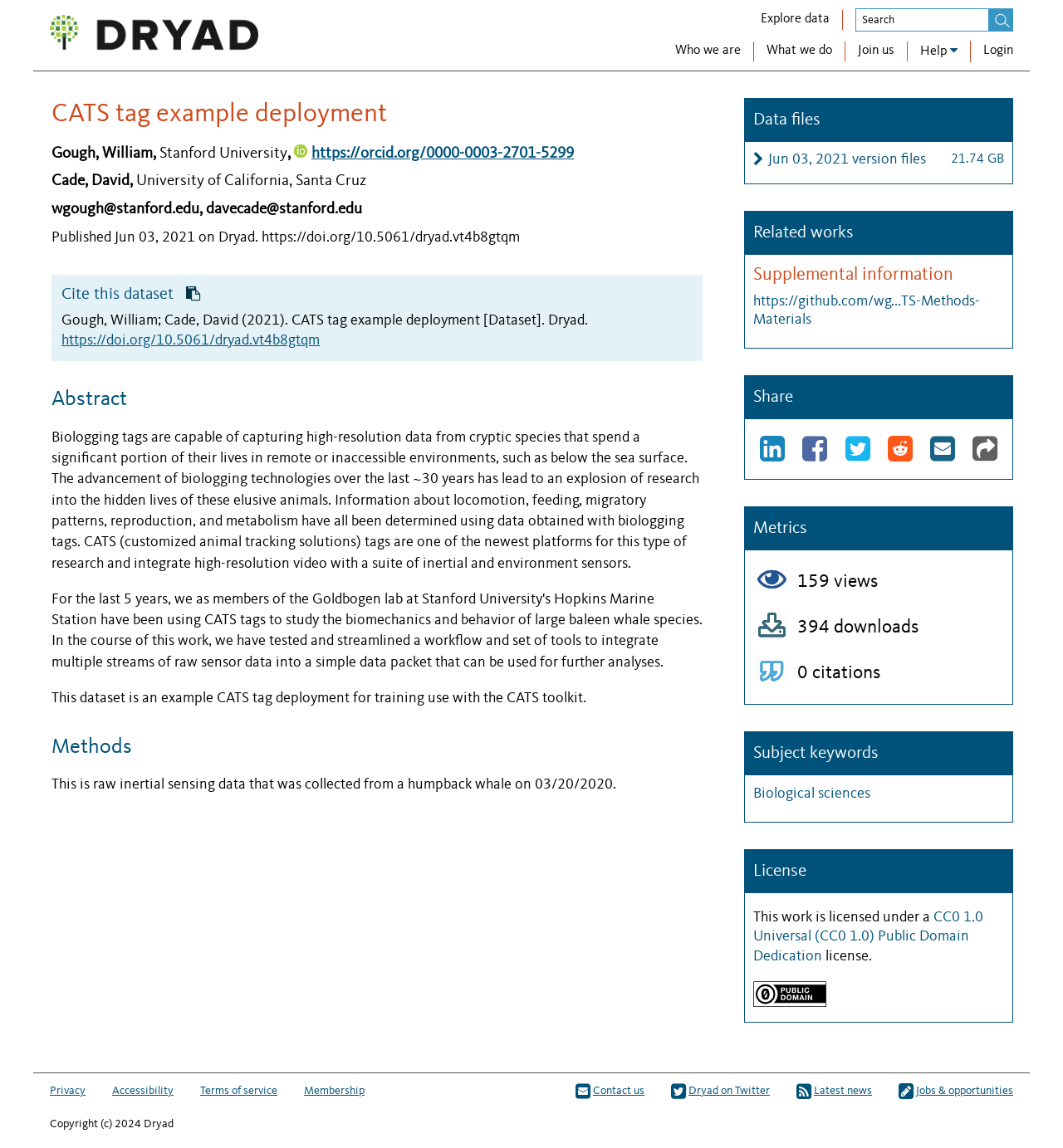What is the name of the dataset?
From the image, respond using a single word or phrase.

CATS tag example deployment